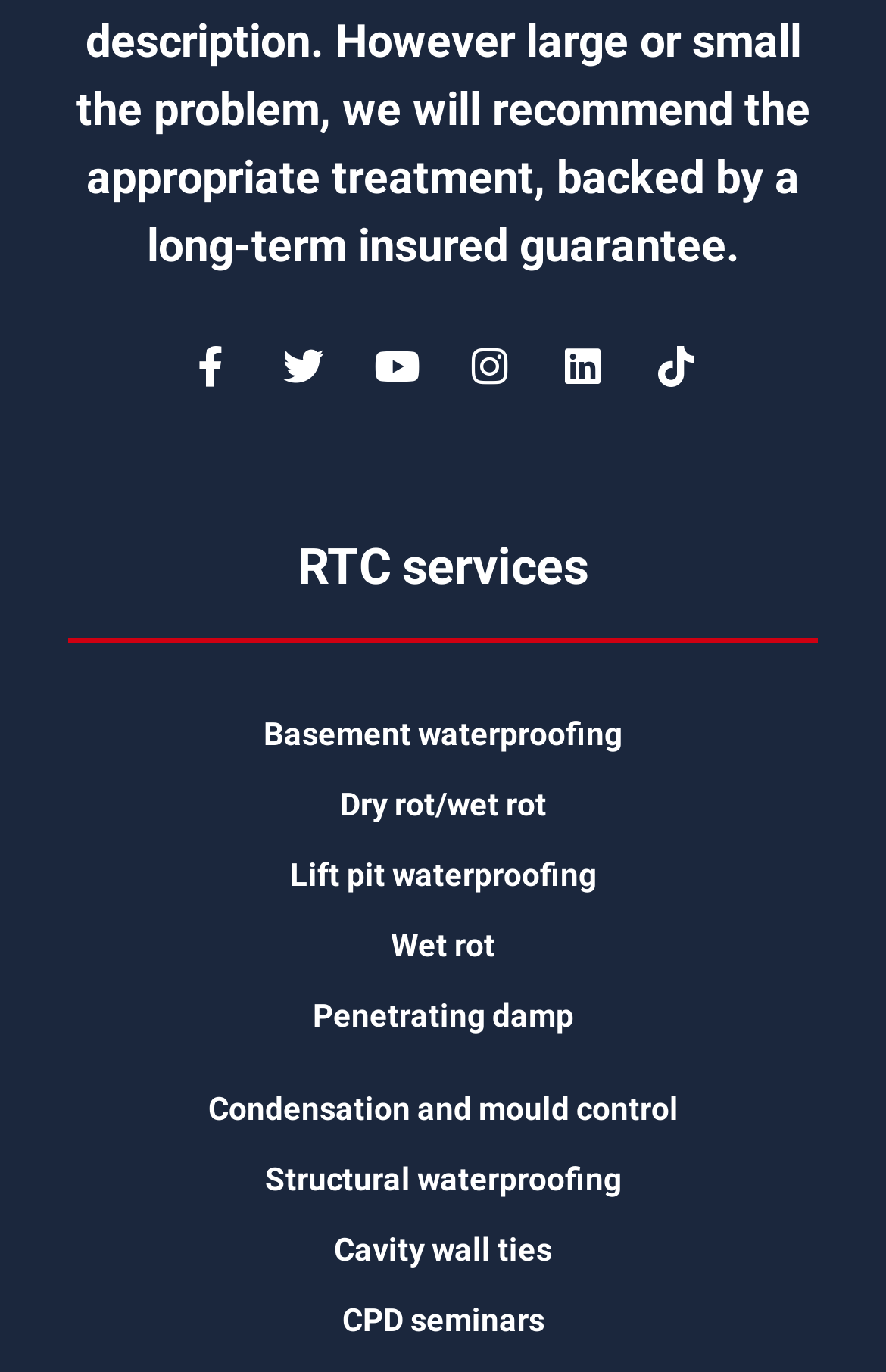Locate the bounding box coordinates of the clickable element to fulfill the following instruction: "Check out CPD seminars". Provide the coordinates as four float numbers between 0 and 1 in the format [left, top, right, bottom].

[0.103, 0.945, 0.897, 0.979]